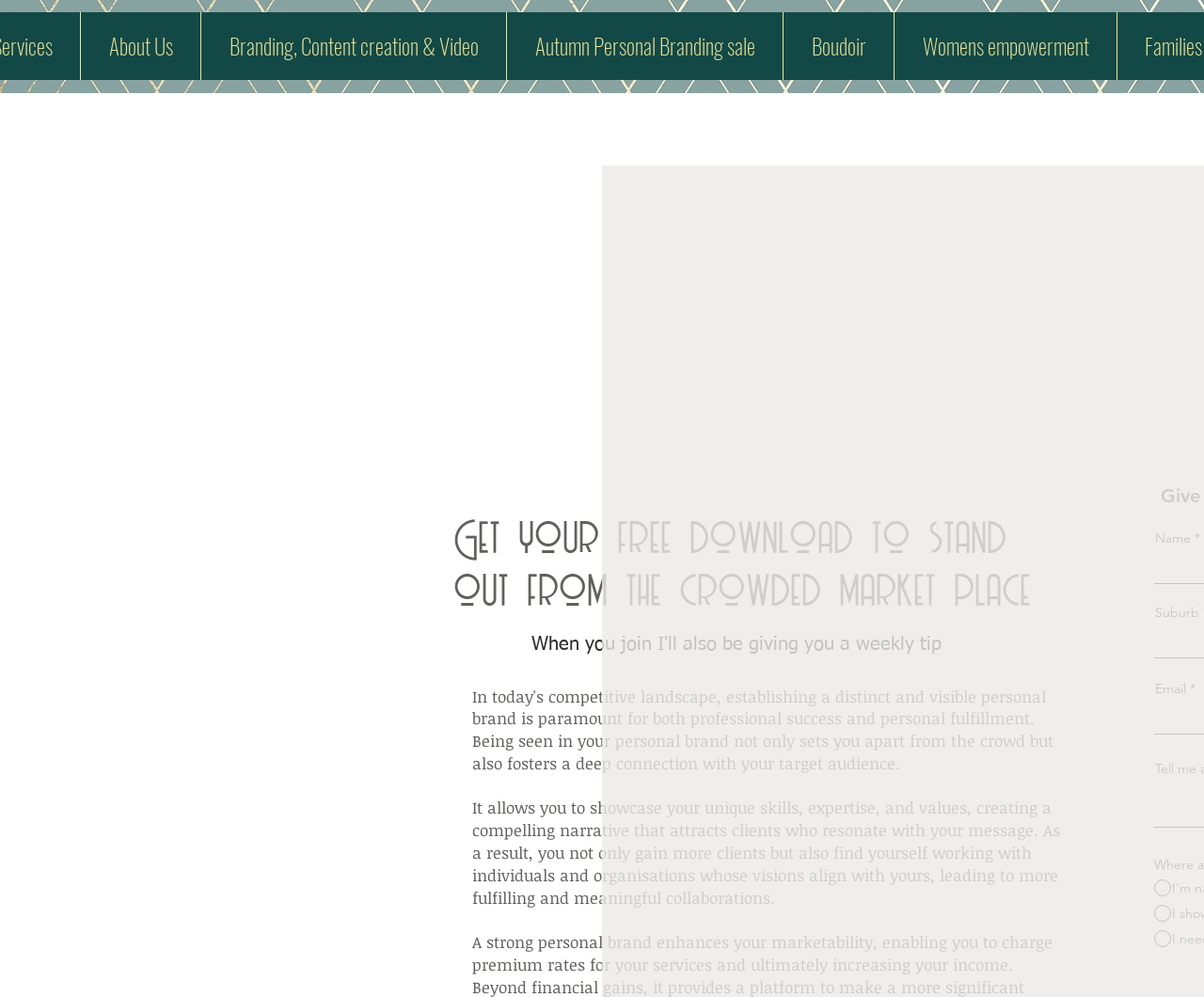Determine and generate the text content of the webpage's headline.

Get your free download to stand out from the crowded market place 